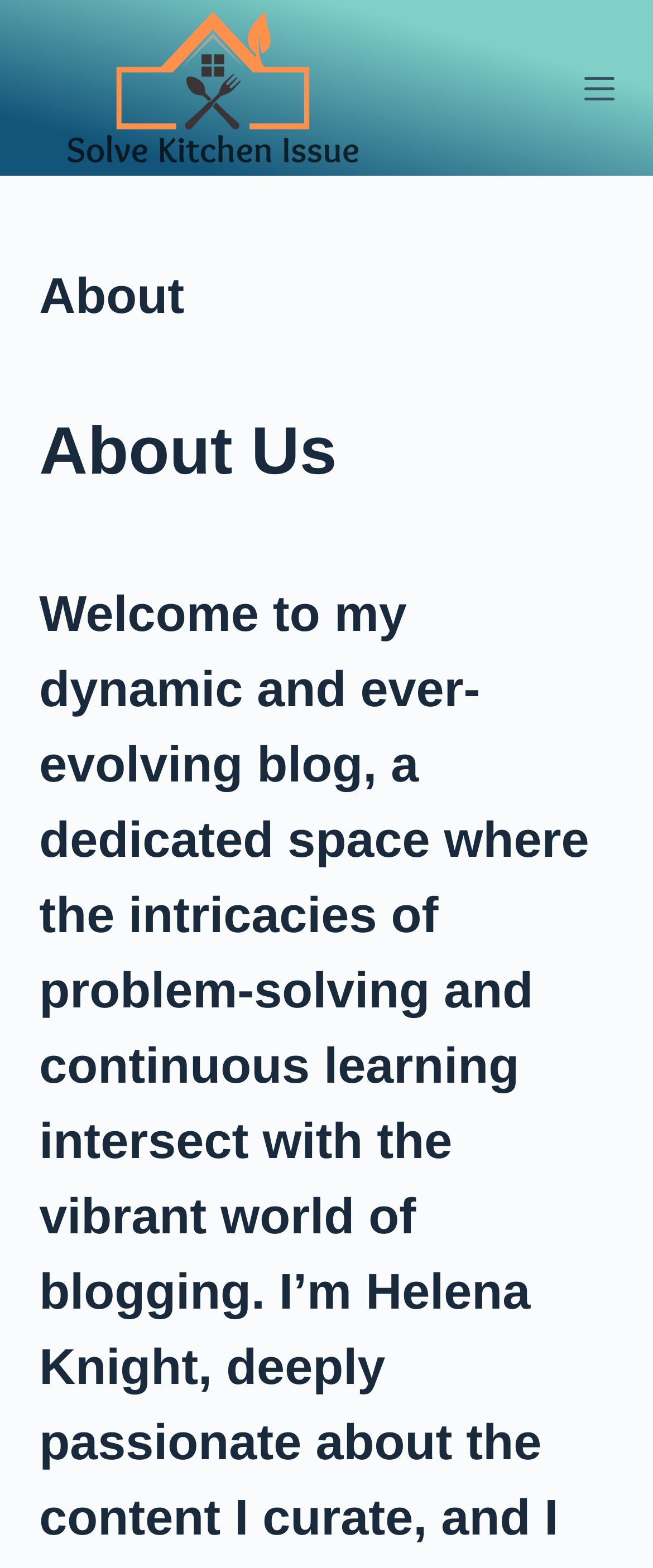Is there a menu button on the top right?
Carefully examine the image and provide a detailed answer to the question.

I found a button element with the text 'Menu' located on the top right of the webpage, as indicated by its bounding box coordinates [0.894, 0.046, 0.94, 0.066]. This suggests that there is a menu button on the top right of the webpage.